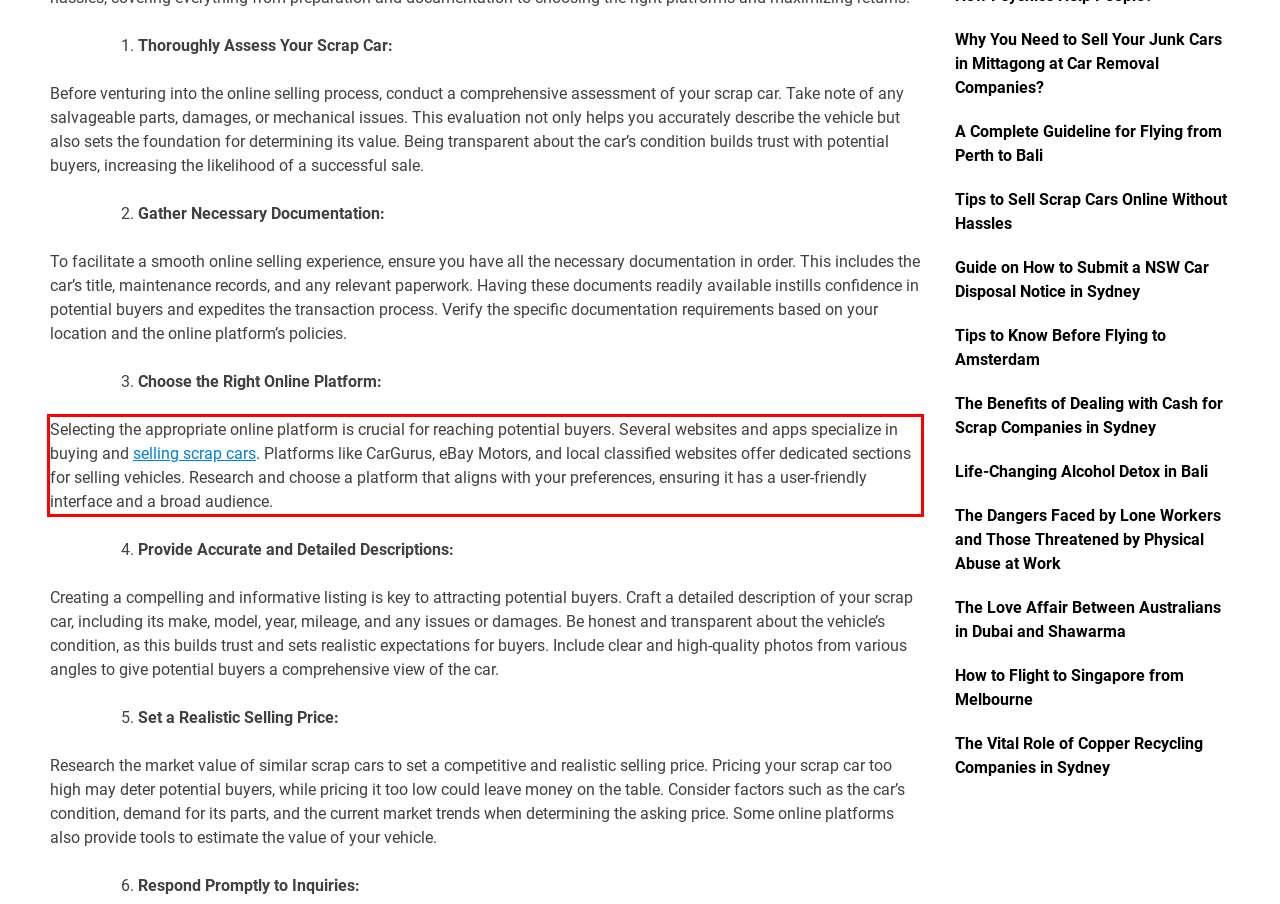Please recognize and transcribe the text located inside the red bounding box in the webpage image.

Selecting the appropriate online platform is crucial for reaching potential buyers. Several websites and apps specialize in buying and selling scrap cars. Platforms like CarGurus, eBay Motors, and local classified websites offer dedicated sections for selling vehicles. Research and choose a platform that aligns with your preferences, ensuring it has a user-friendly interface and a broad audience.